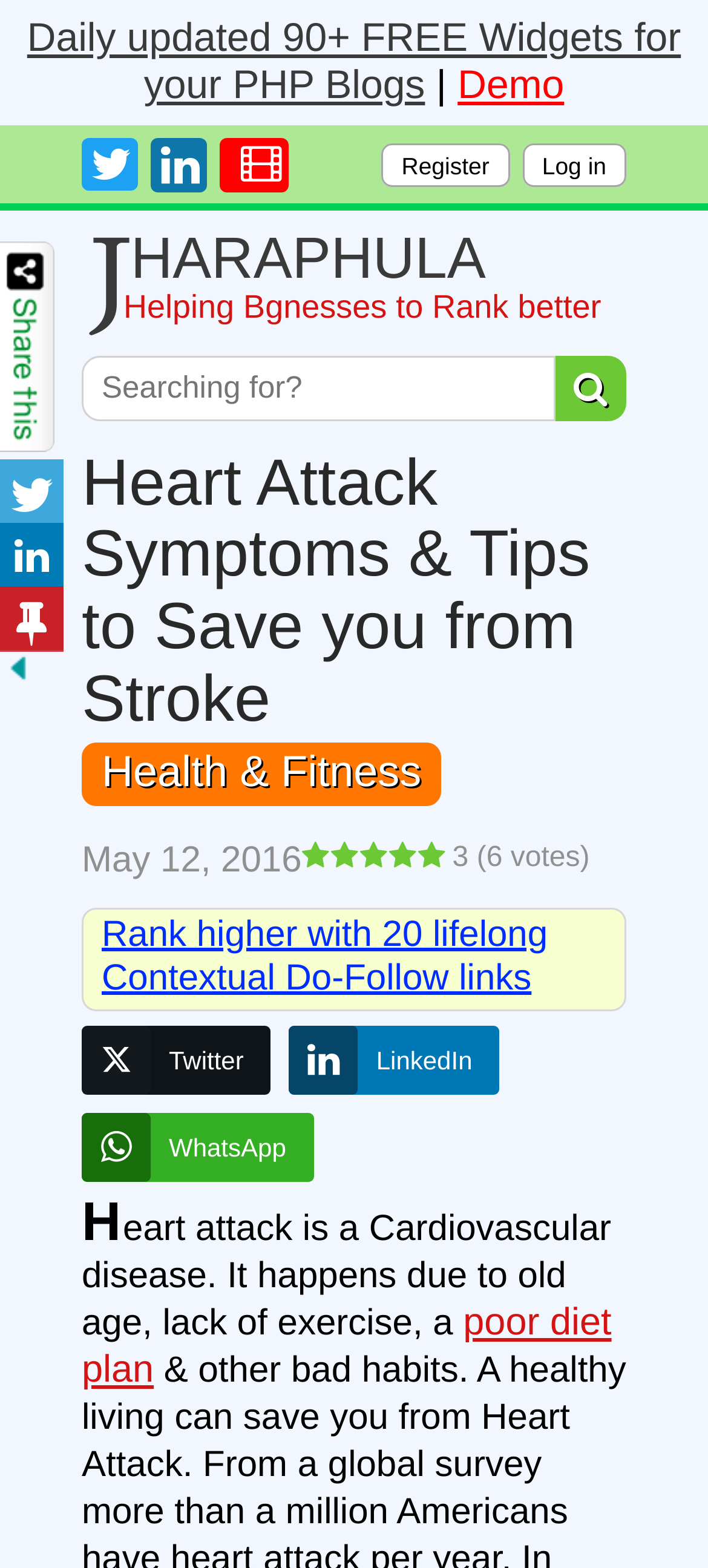Highlight the bounding box coordinates of the element you need to click to perform the following instruction: "Click the EMS Press Logo."

None